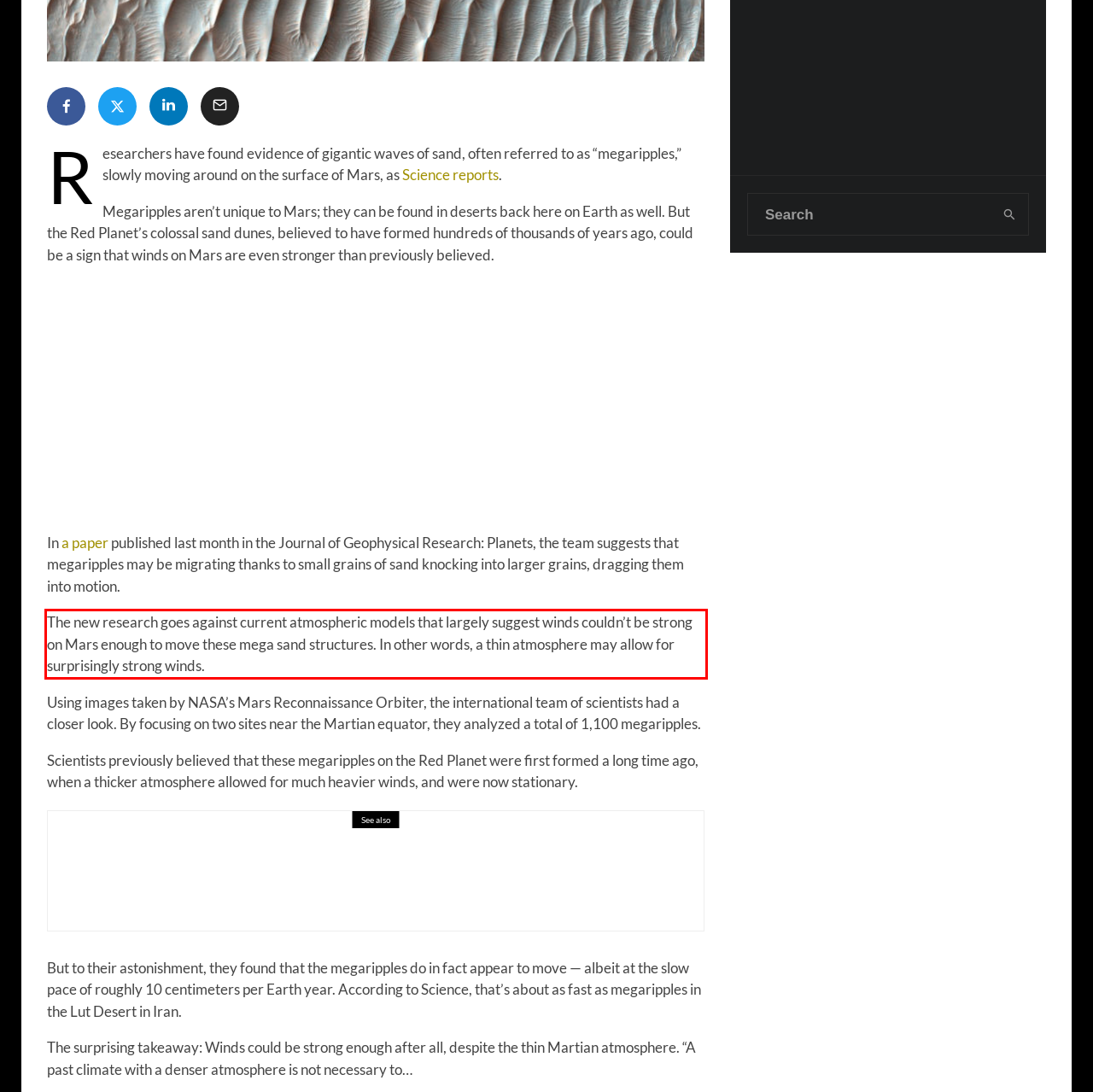Using OCR, extract the text content found within the red bounding box in the given webpage screenshot.

The new research goes against current atmospheric models that largely suggest winds couldn’t be strong on Mars enough to move these mega sand structures. In other words, a thin atmosphere may allow for surprisingly strong winds.